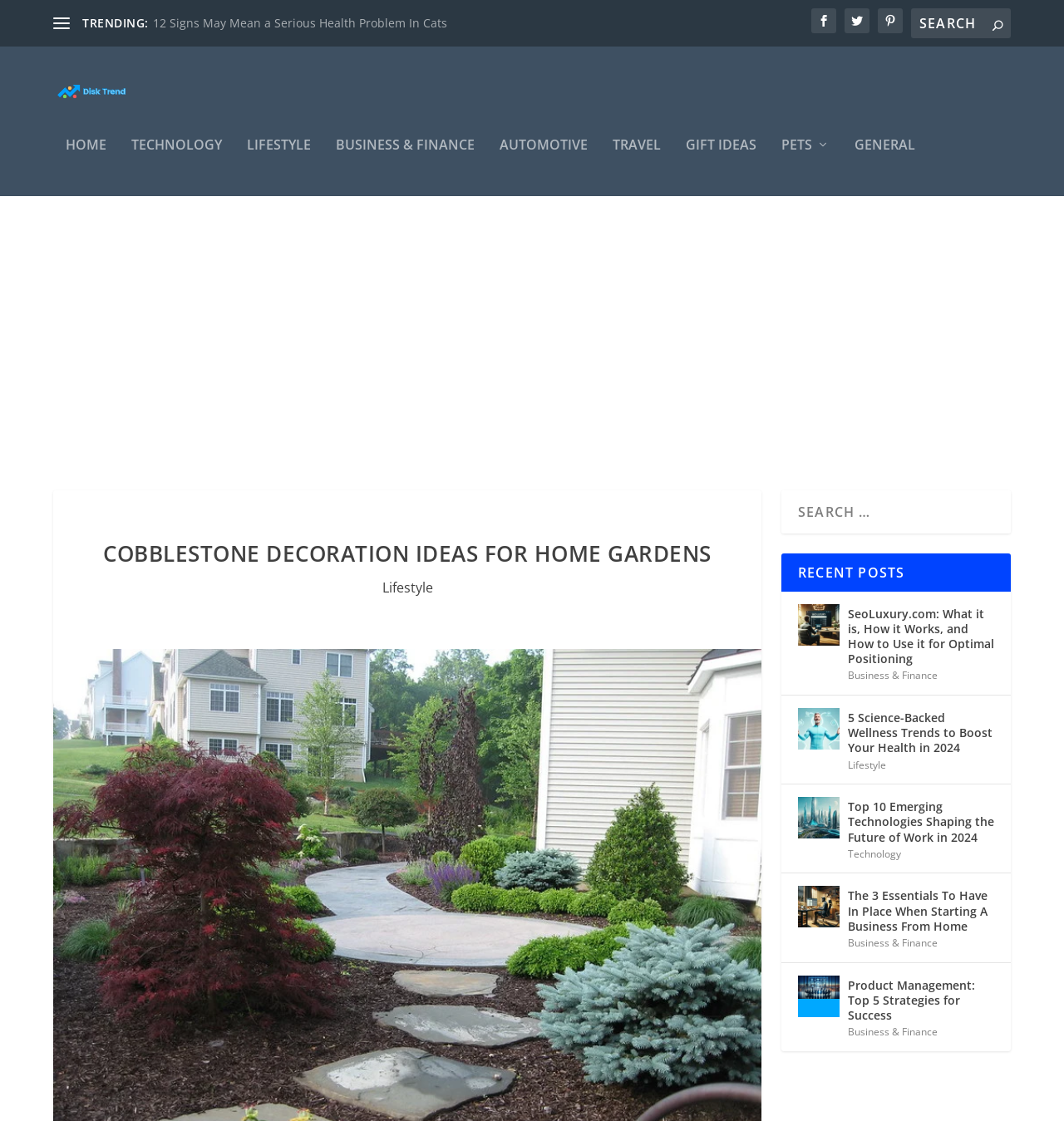Please extract the title of the webpage.

COBBLESTONE DECORATION IDEAS FOR HOME GARDENS